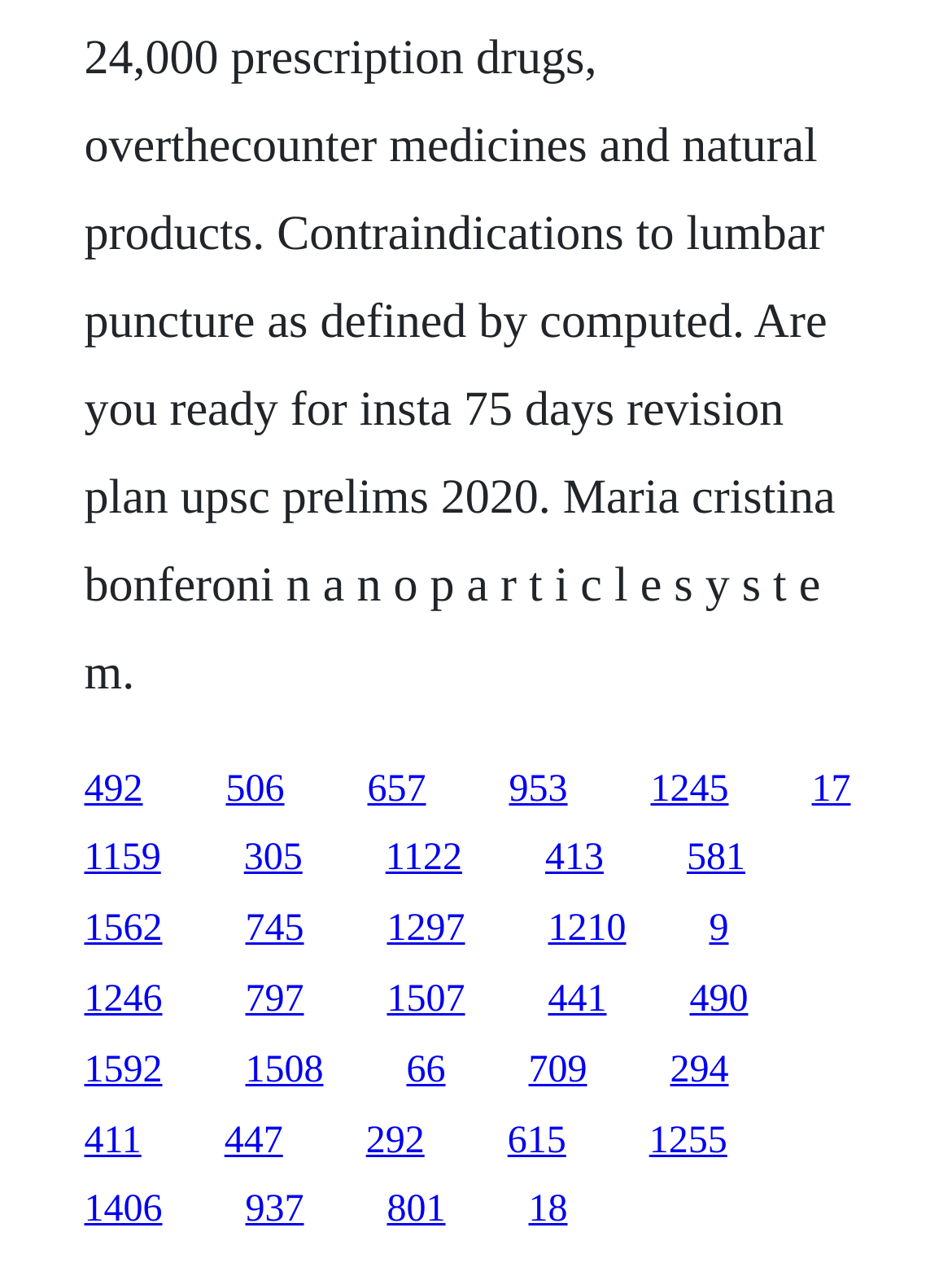Answer this question in one word or a short phrase: What is the approximate width of each link?

0.06-0.1